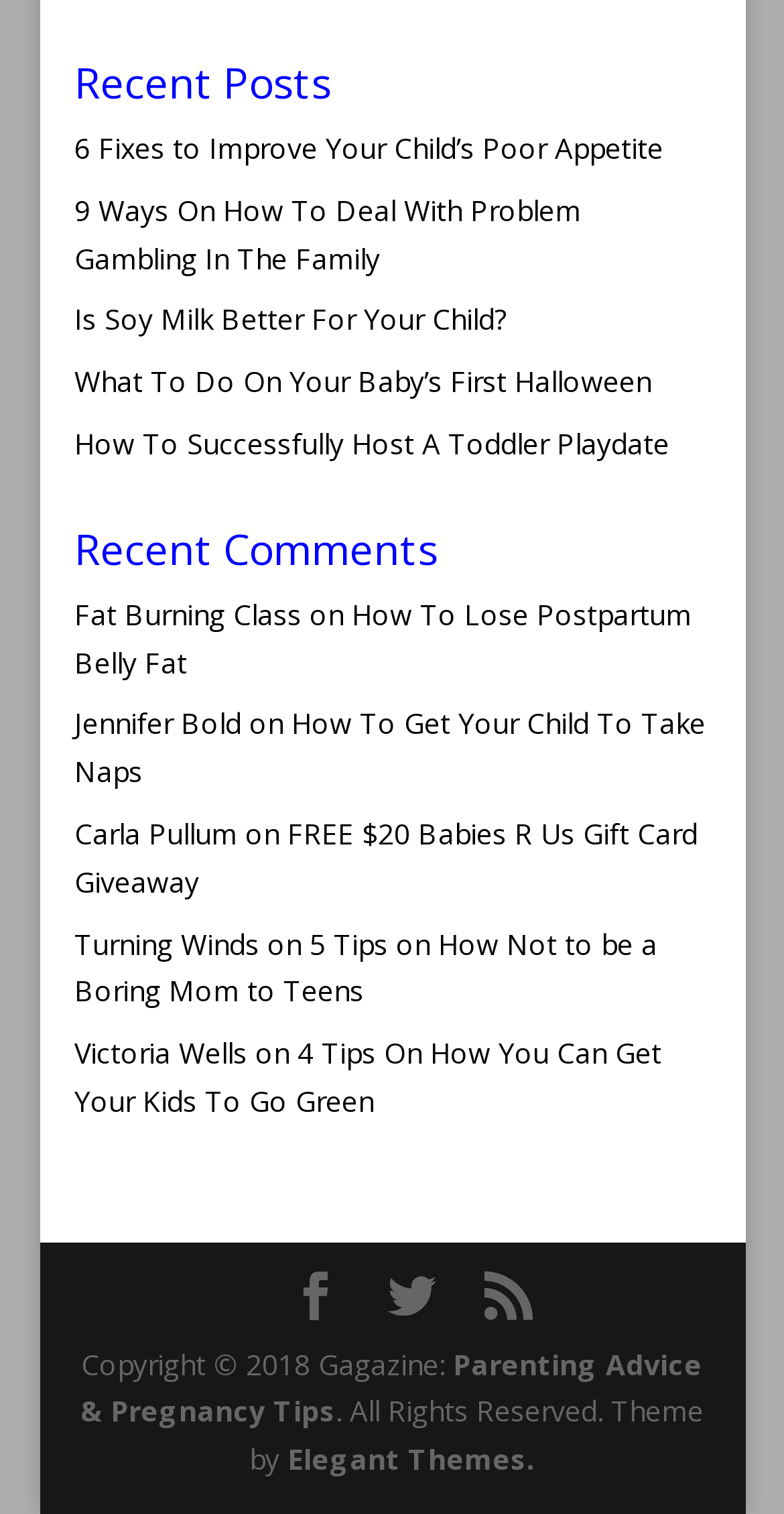Provide a brief response to the question below using one word or phrase:
What is the name of the website?

Gagazine